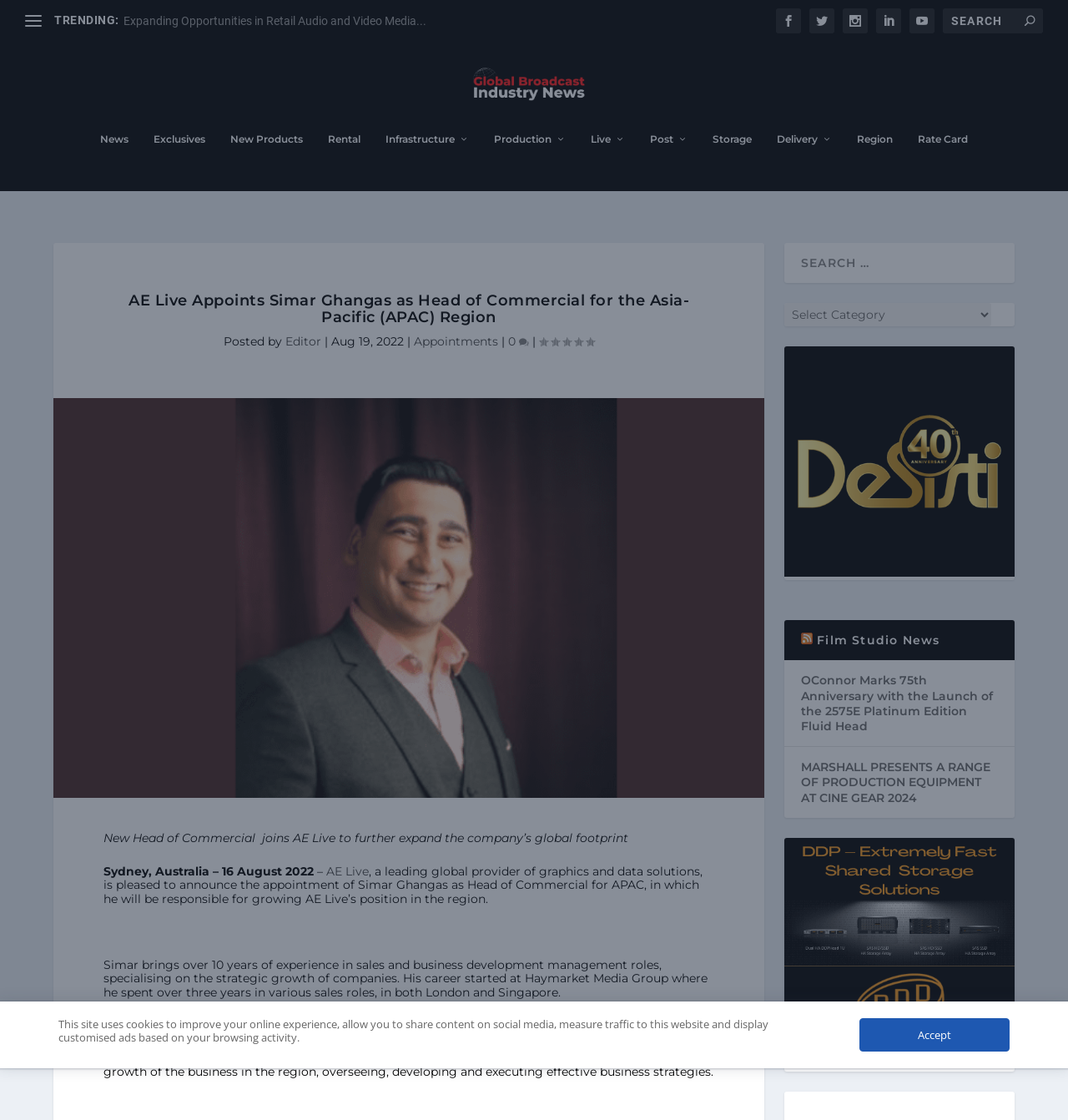Highlight the bounding box coordinates of the region I should click on to meet the following instruction: "Search for news".

[0.883, 0.007, 0.977, 0.03]